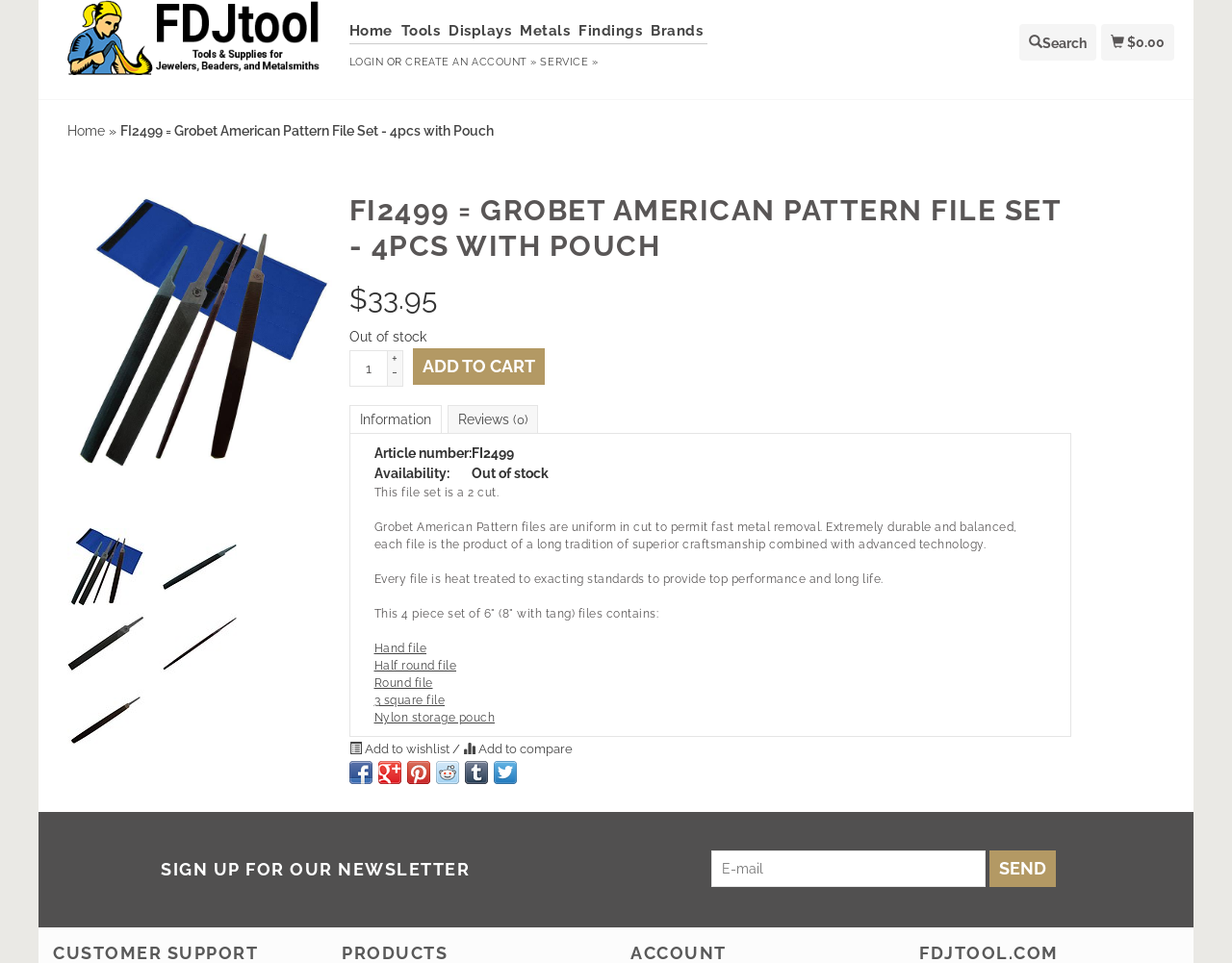Please indicate the bounding box coordinates of the element's region to be clicked to achieve the instruction: "Click on the 'LOGIN' link". Provide the coordinates as four float numbers between 0 and 1, i.e., [left, top, right, bottom].

[0.283, 0.058, 0.311, 0.071]